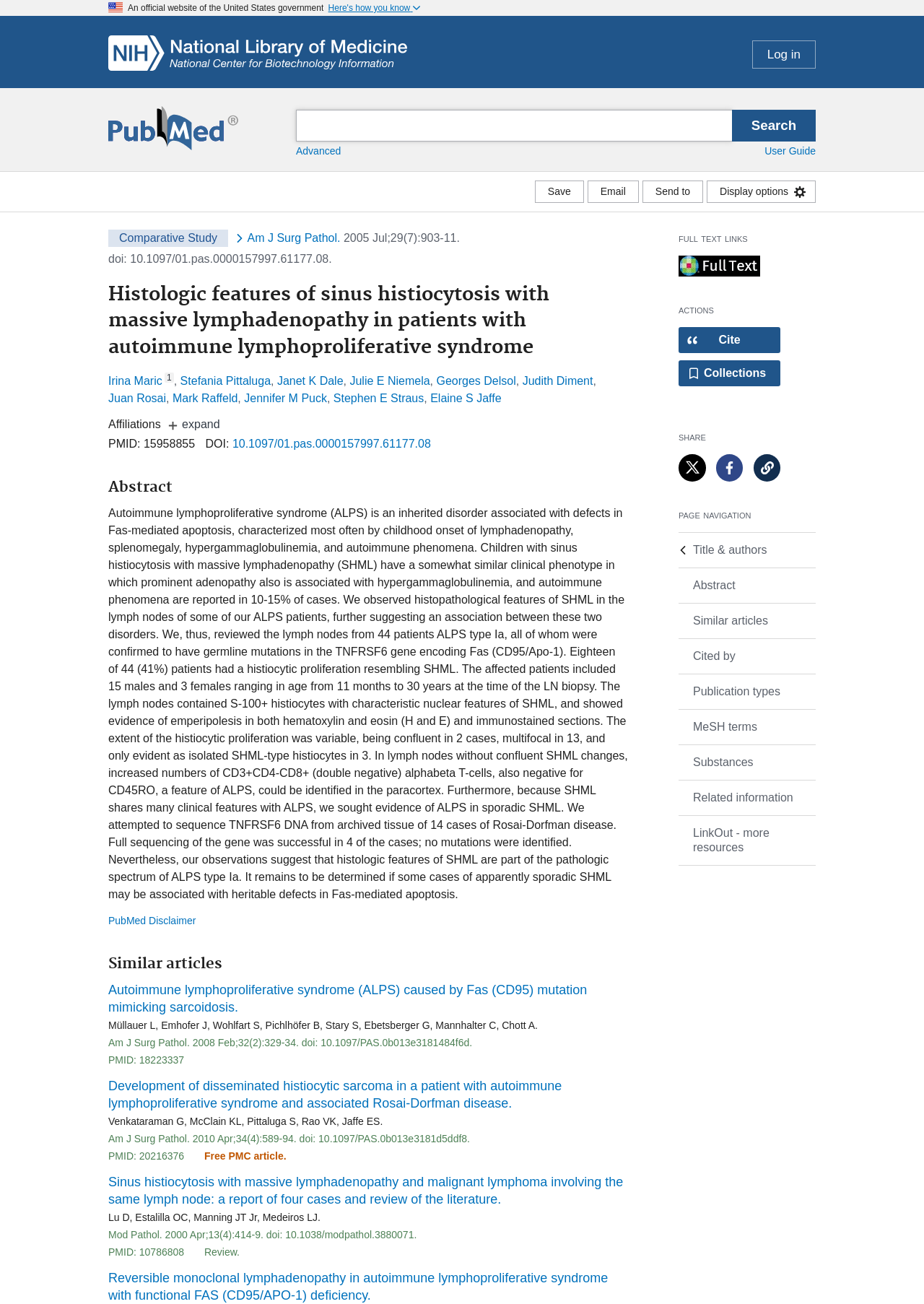Could you provide the bounding box coordinates for the portion of the screen to click to complete this instruction: "Cite the article"?

[0.734, 0.251, 0.845, 0.271]